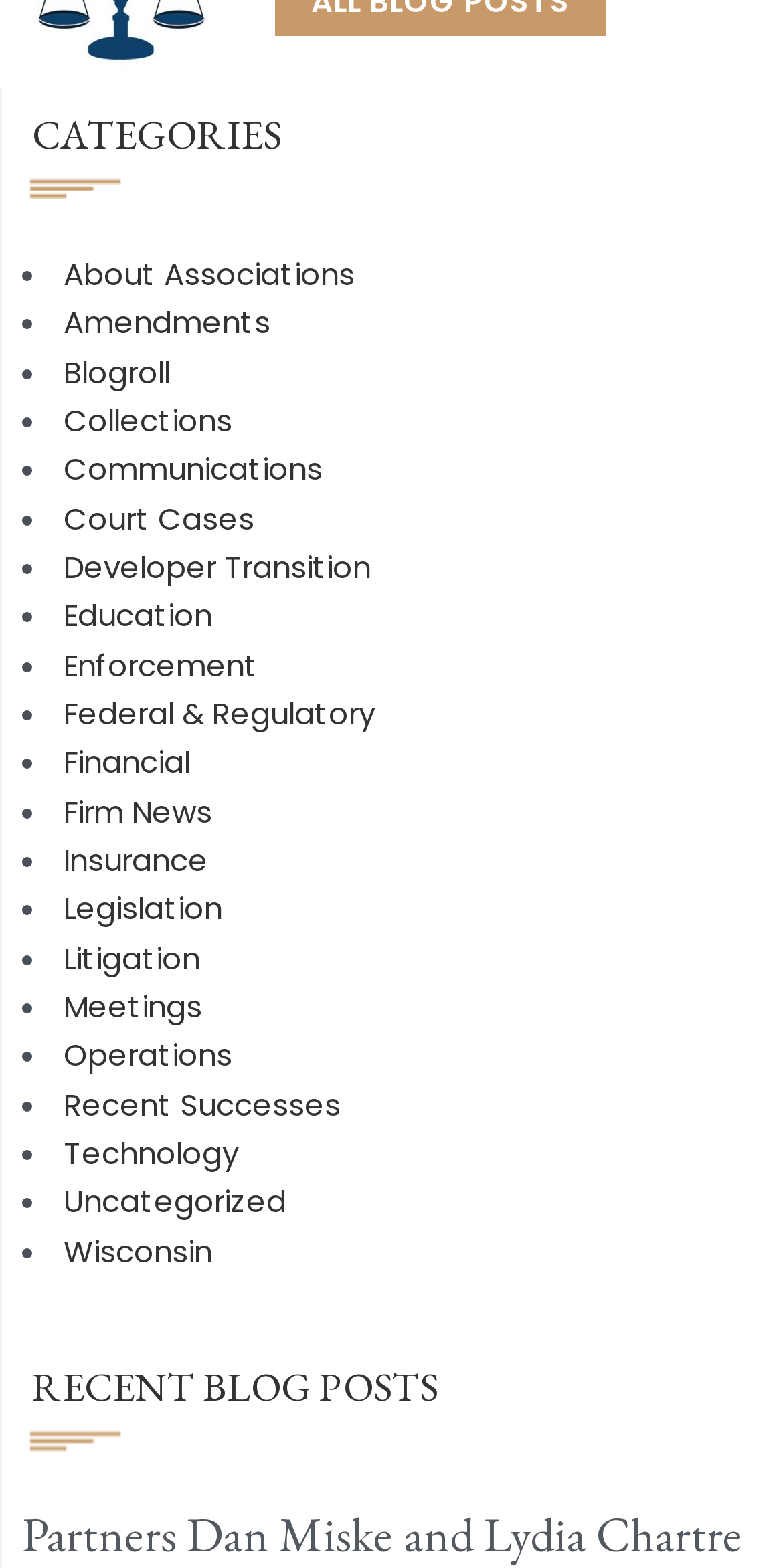Find the bounding box coordinates of the clickable area that will achieve the following instruction: "View Recent Blog Posts".

[0.041, 0.868, 0.974, 0.901]